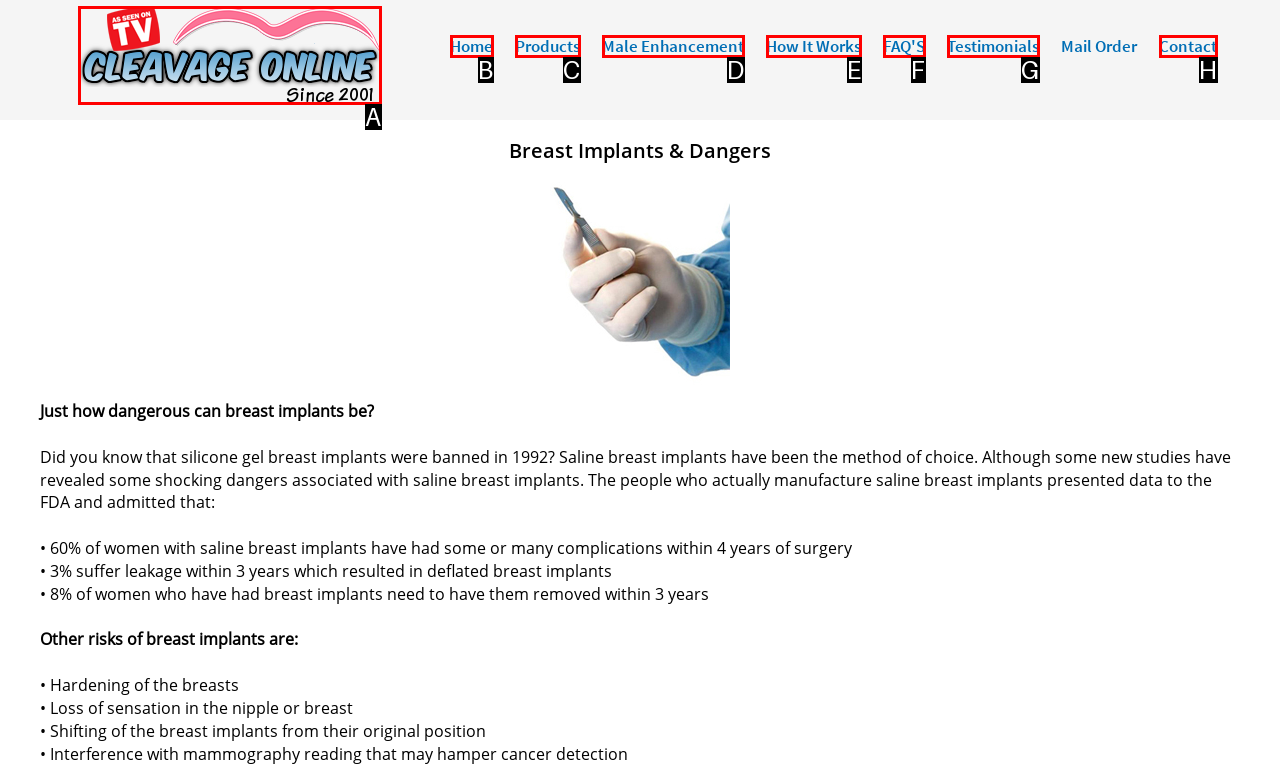Based on the choices marked in the screenshot, which letter represents the correct UI element to perform the task: View the image of breast implants?

A